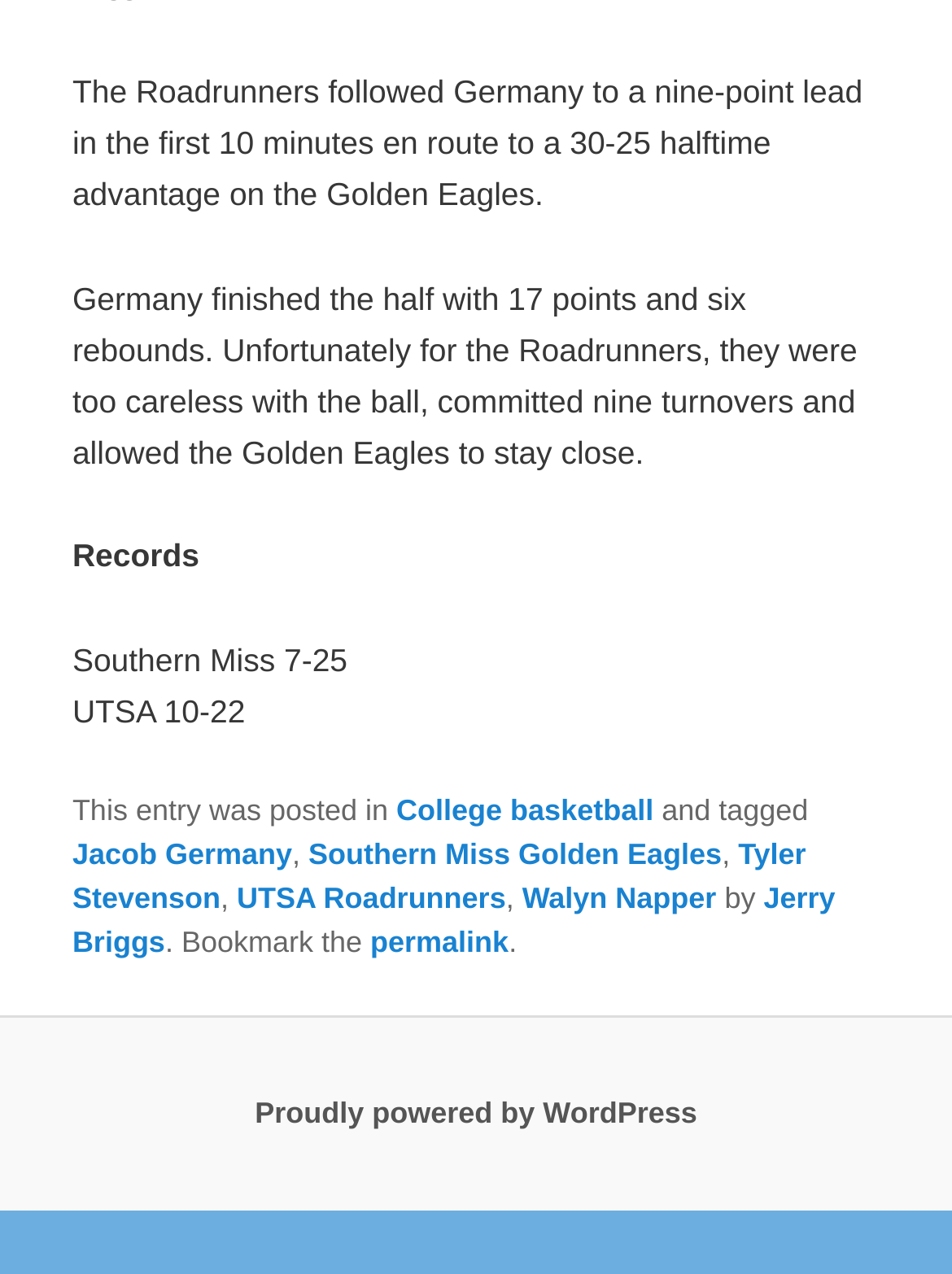Locate the bounding box of the UI element based on this description: "Proudly powered by WordPress". Provide four float numbers between 0 and 1 as [left, top, right, bottom].

[0.268, 0.861, 0.732, 0.888]